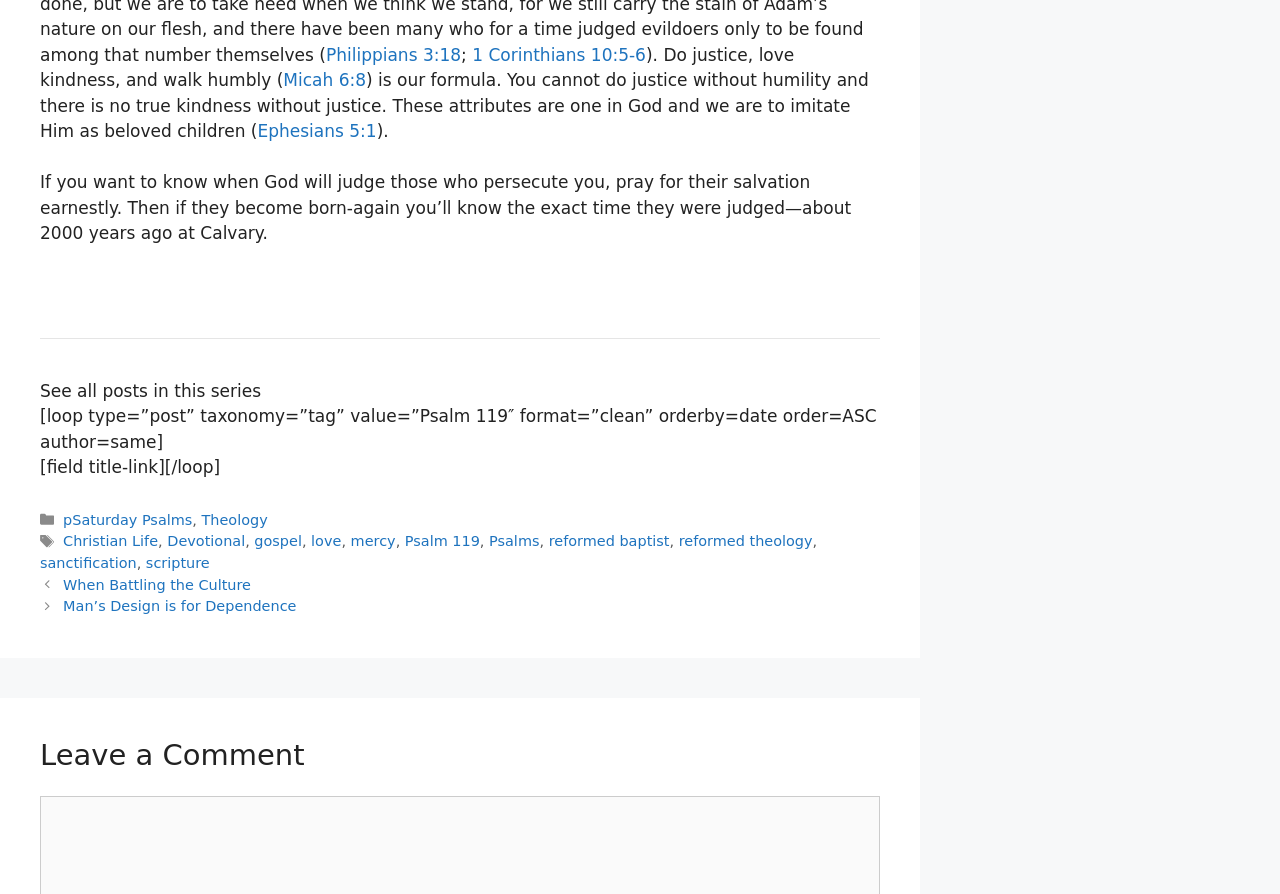Identify the bounding box coordinates of the element to click to follow this instruction: 'Click on the link 'Ephesians 5:1''. Ensure the coordinates are four float values between 0 and 1, provided as [left, top, right, bottom].

[0.201, 0.079, 0.294, 0.101]